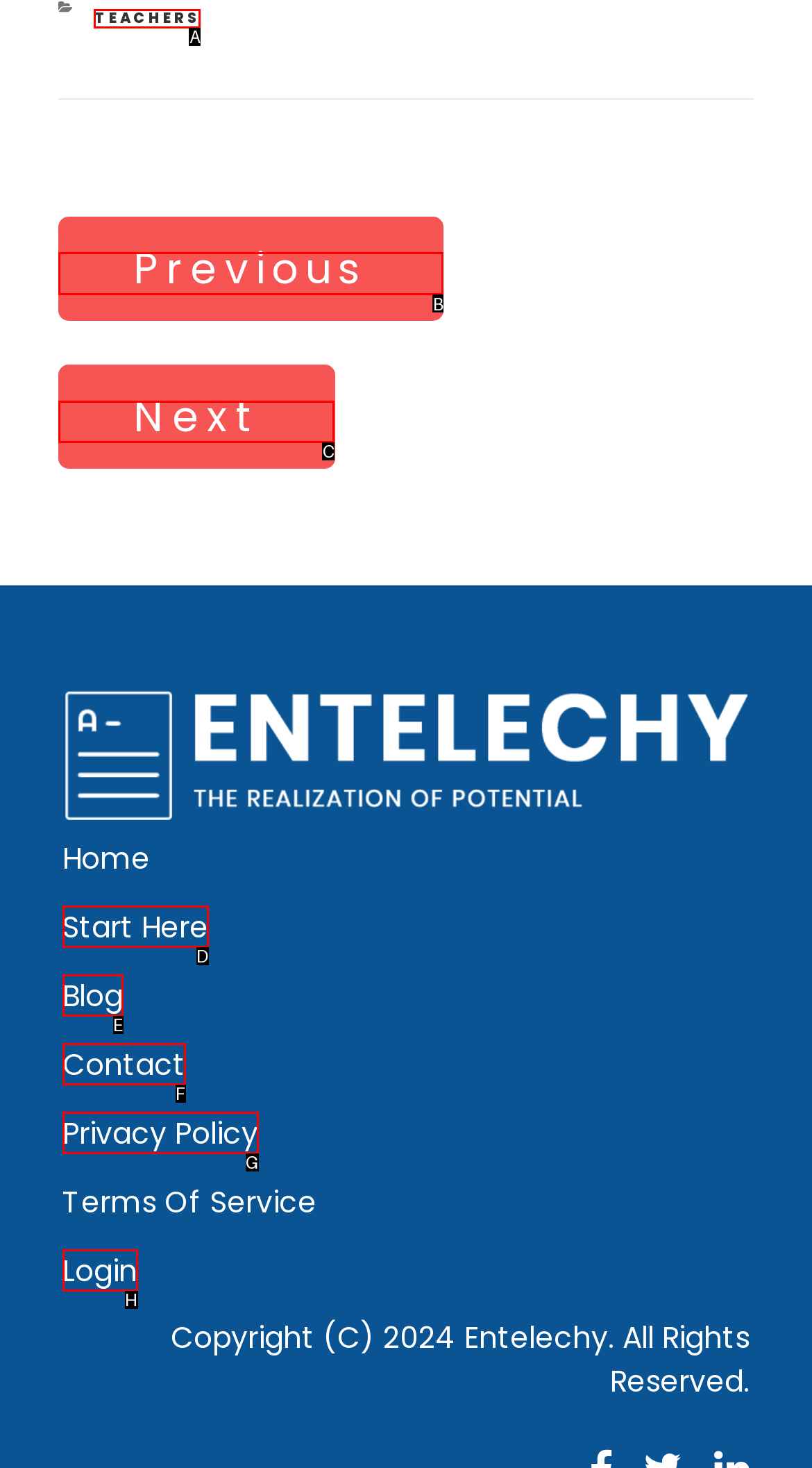Point out the option that needs to be clicked to fulfill the following instruction: navigate to previous post
Answer with the letter of the appropriate choice from the listed options.

B